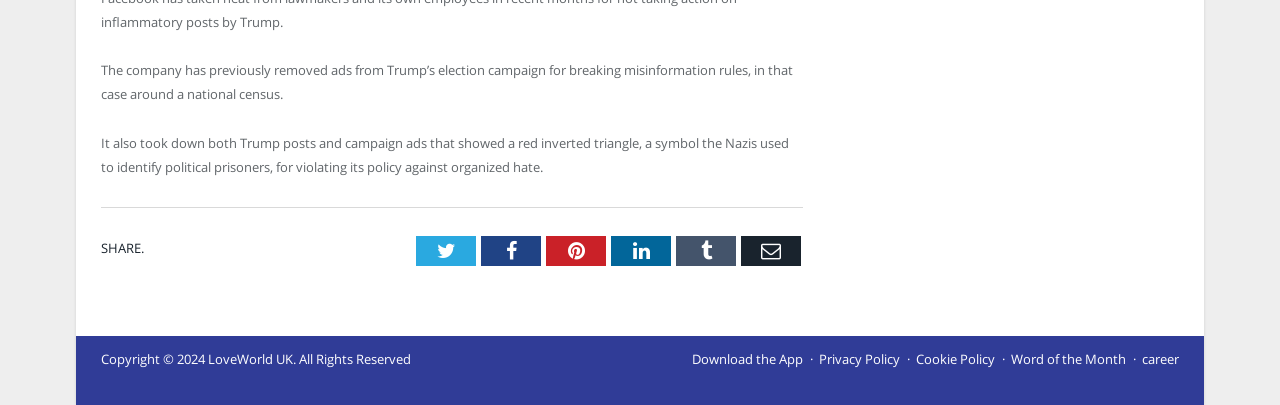Locate the bounding box coordinates of the segment that needs to be clicked to meet this instruction: "View Privacy Policy".

[0.64, 0.864, 0.703, 0.909]